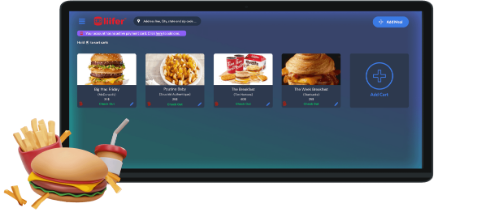Formulate a detailed description of the image content.

The image showcases a vibrant and user-friendly interface from the food delivery platform "liifer," designed to enhance the meal customization experience. In the foreground, there is an appetizing visual of a classic meal featuring a hamburger, fries, and a drink, symbolizing the diversity of food options available. The background displays a digital screen featuring various meal selections, including popular items like a stacked burger, chicken strips, and a breakfast option, all presented with enticing images. The interface allows users to easily navigate through their choices, add items to their cart, and enjoy a personalized food delivery service, highlighting the ease of ordering delicious meals tailored to individual preferences in the Sebastian area.